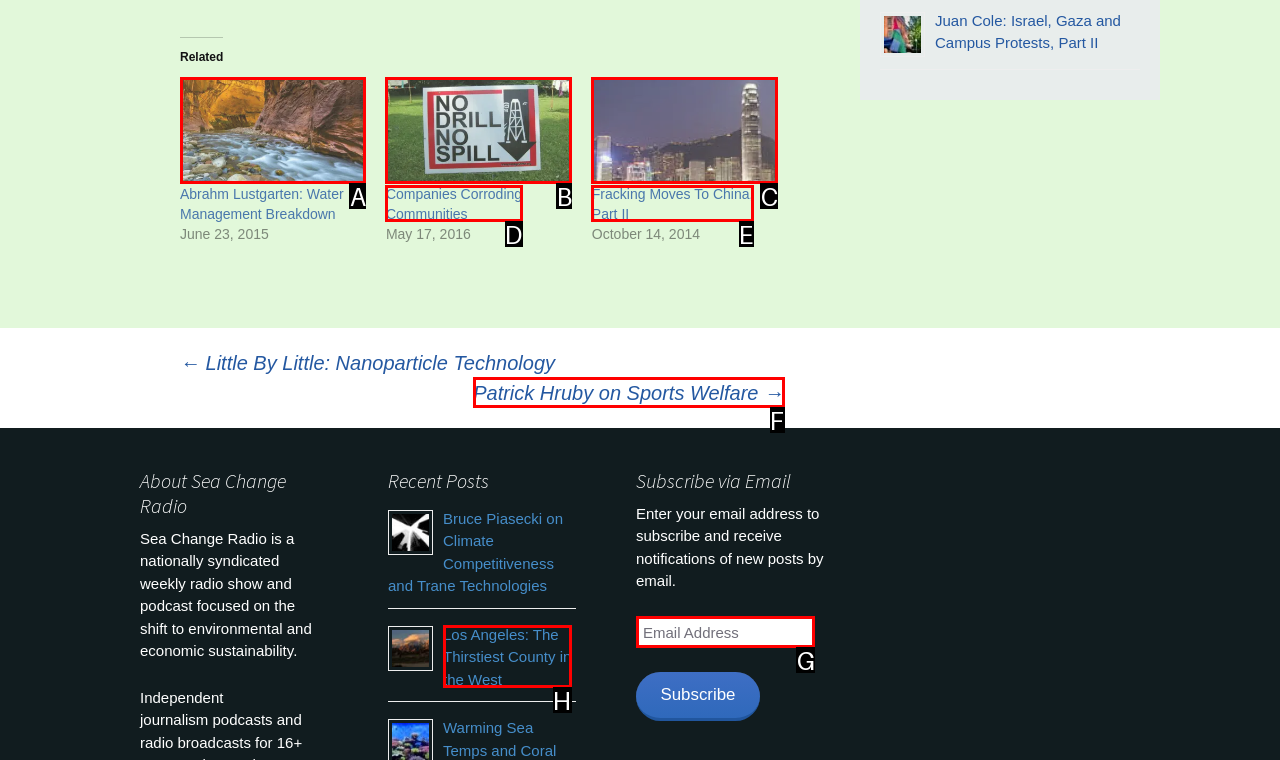Determine which HTML element corresponds to the description: Companies Corroding Communities. Provide the letter of the correct option.

D